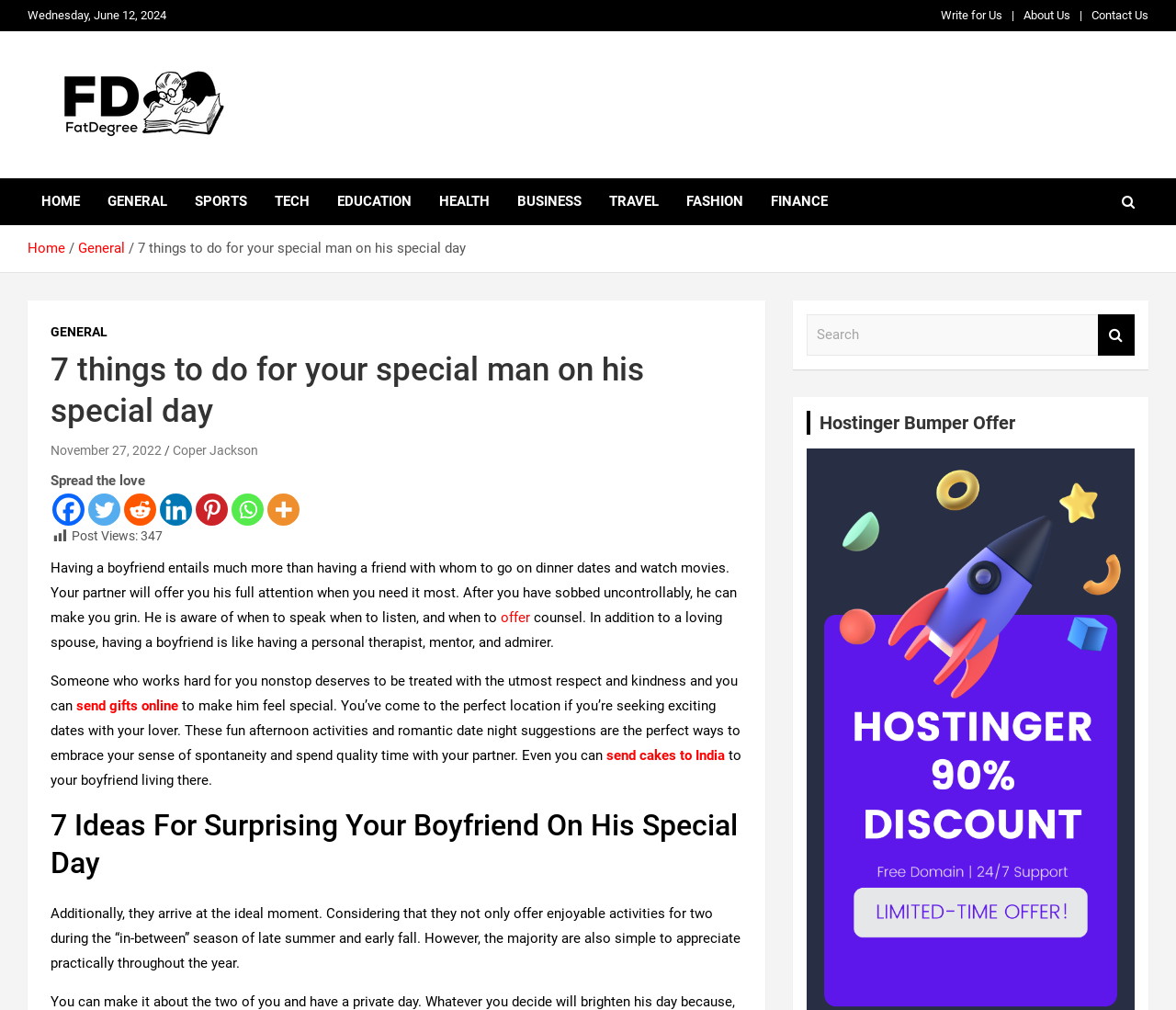Mark the bounding box of the element that matches the following description: "parent_node: Fat Degree".

[0.023, 0.06, 0.219, 0.082]